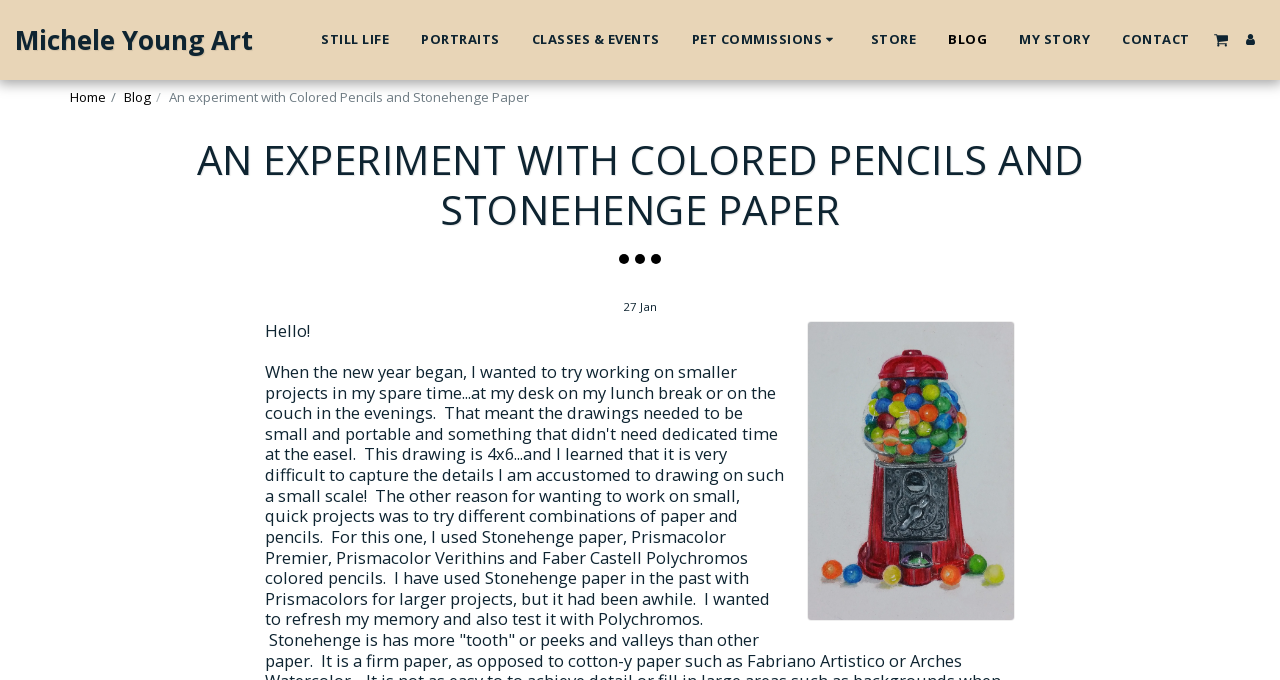Please identify the bounding box coordinates of the element I should click to complete this instruction: 'Read BLOG posts'. The coordinates should be given as four float numbers between 0 and 1, like this: [left, top, right, bottom].

[0.729, 0.039, 0.783, 0.077]